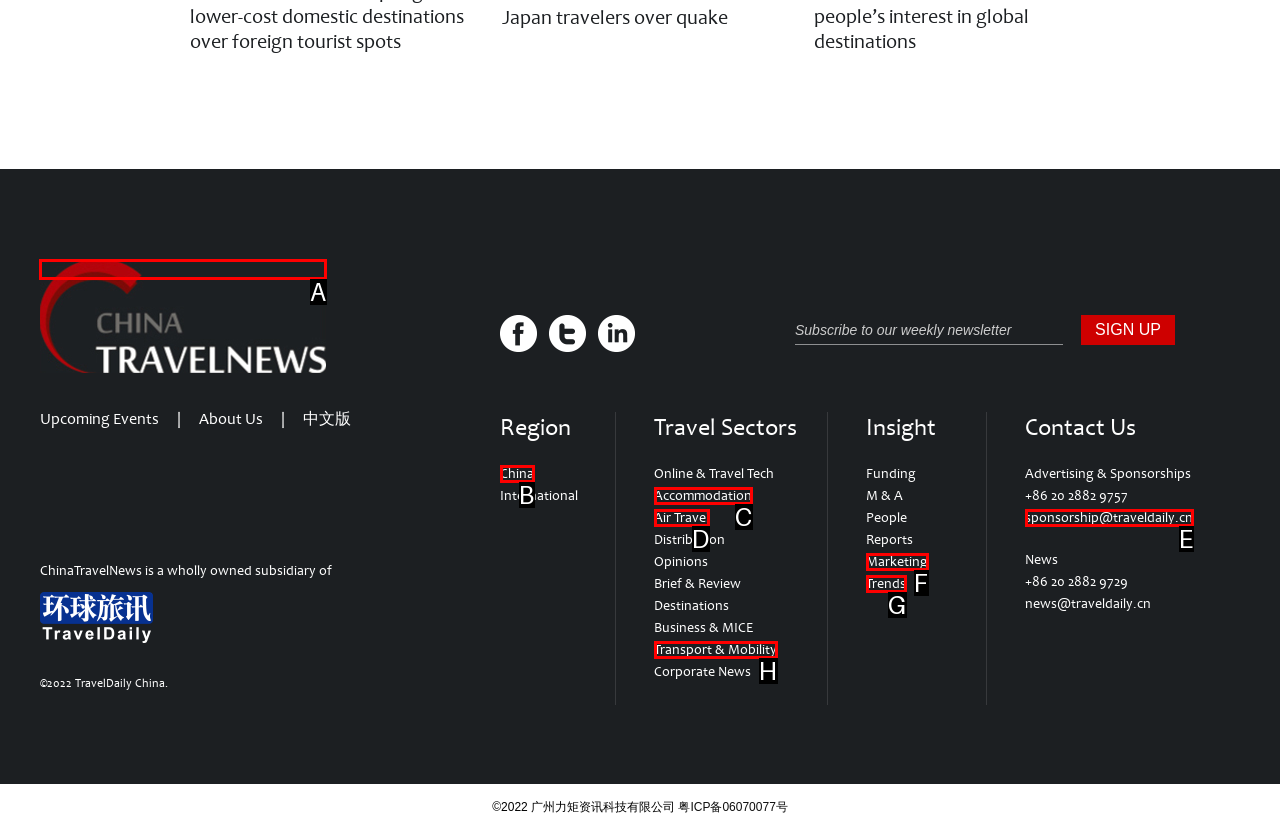Pick the right letter to click to achieve the task: Click on the 'ChinaTravelNews' link
Answer with the letter of the correct option directly.

A